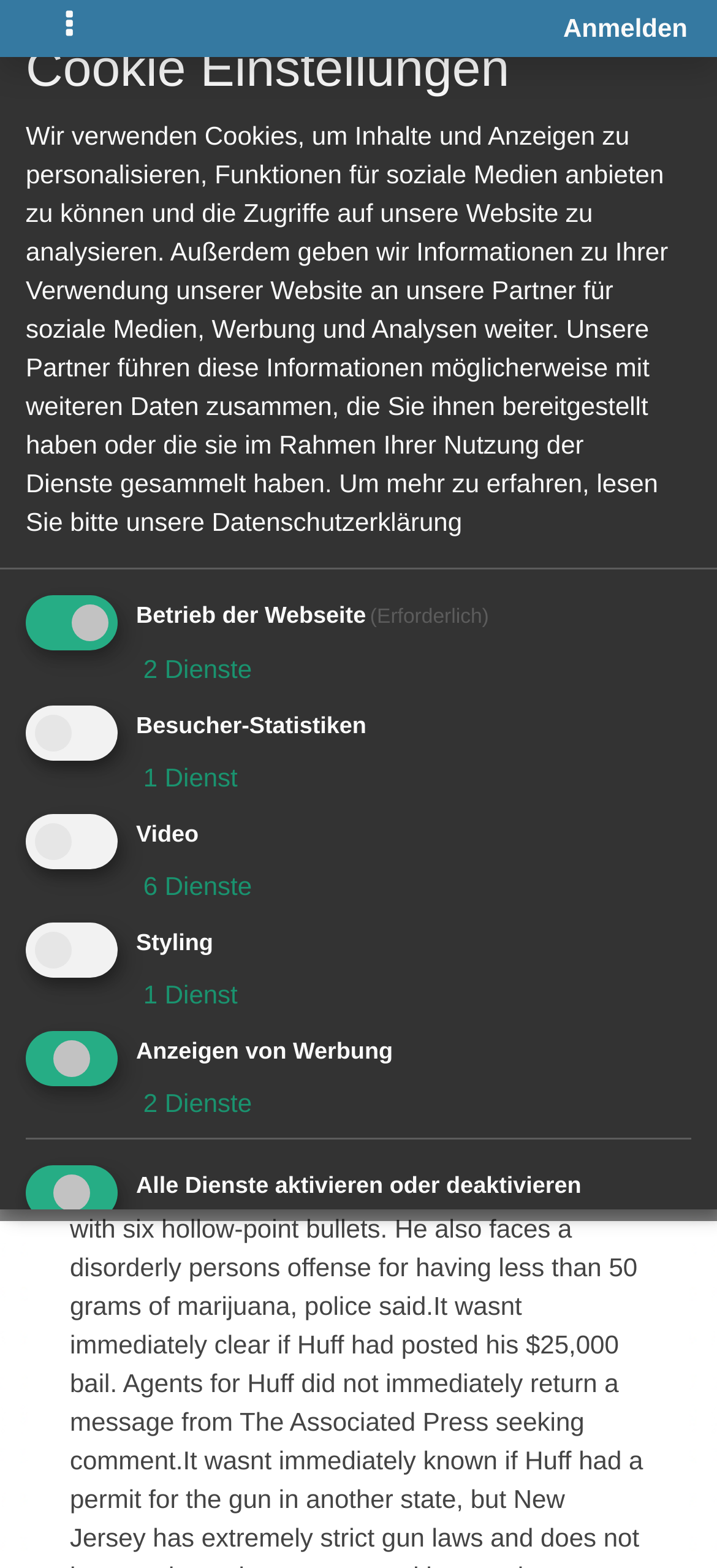Provide a thorough and detailed response to the question by examining the image: 
What is the username of the avatar?

I found the avatar image and its corresponding link with the text 'wh3171' which is likely to be the username.